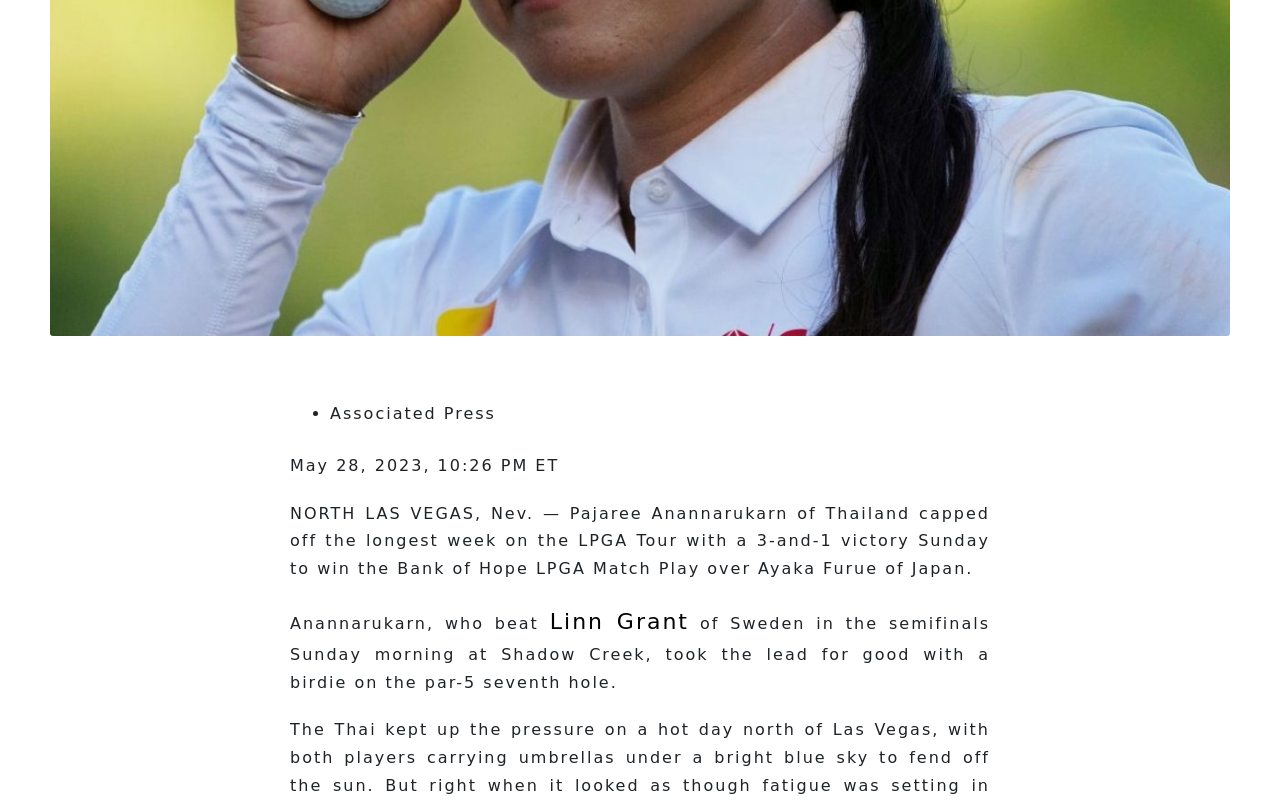From the webpage screenshot, identify the region described by Scroll to Top. Provide the bounding box coordinates as (top-left x, top-left y, bottom-right x, bottom-right y), with each value being a floating point number between 0 and 1.

[0.953, 0.768, 0.984, 0.818]